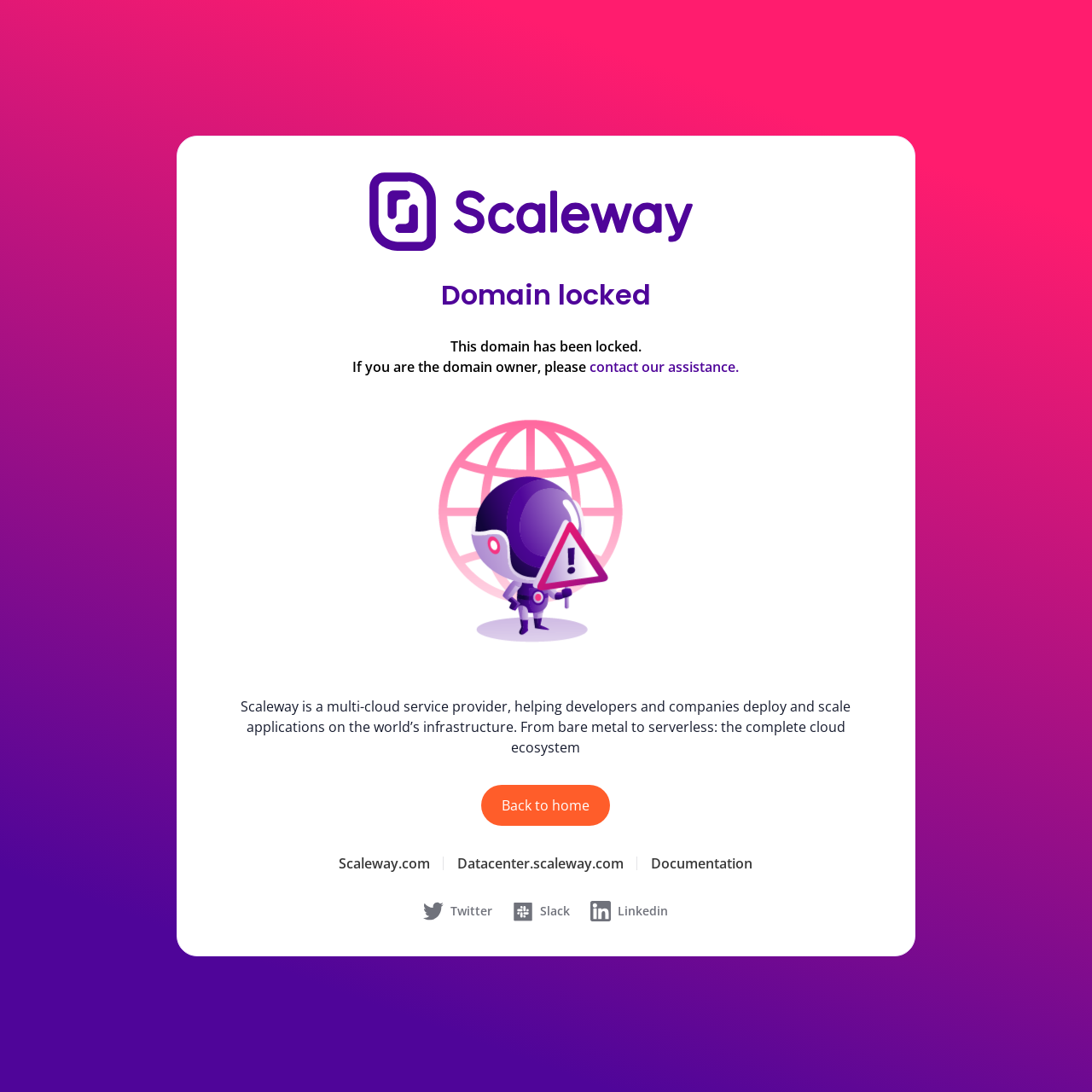Please provide a comprehensive answer to the question based on the screenshot: What are the social media platforms linked on the webpage?

The social media platforms linked on the webpage can be determined by identifying the links with images, which are Twitter, Slack, and Linkedin, as indicated by their respective image icons.